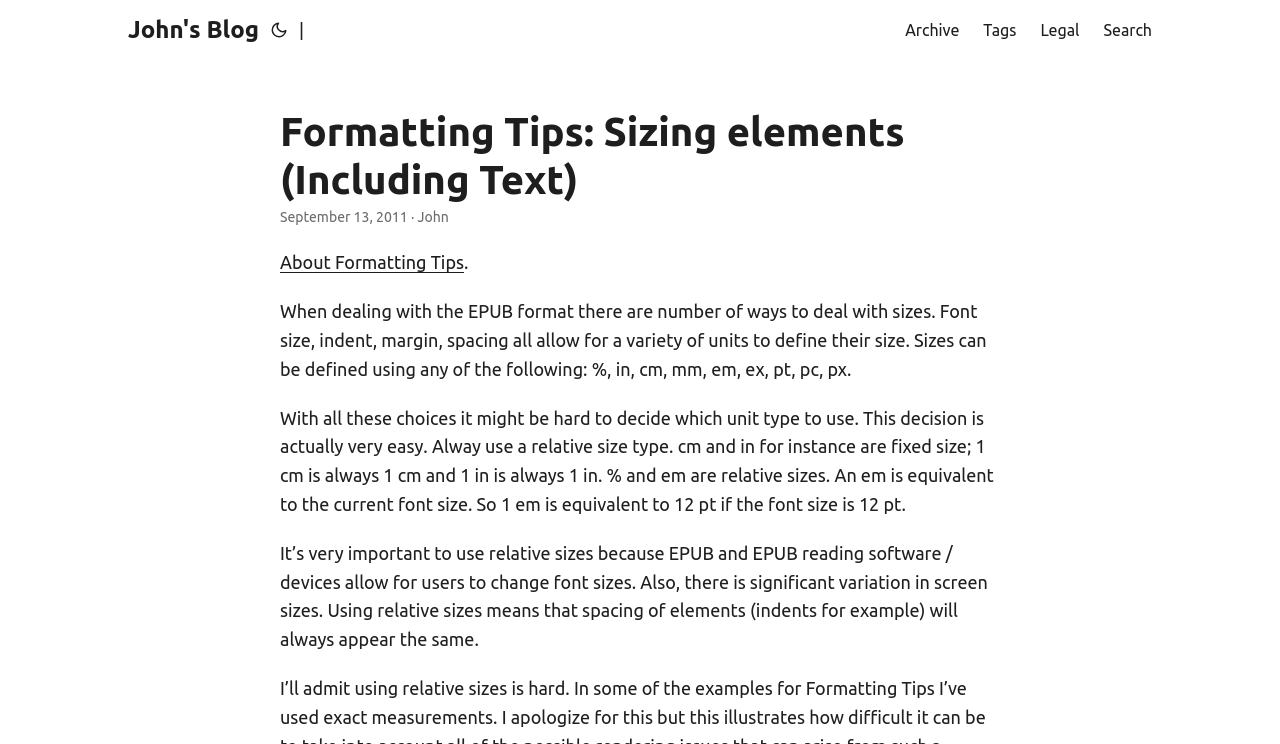What is the date of the blog post?
Look at the image and respond with a single word or a short phrase.

September 13, 2011